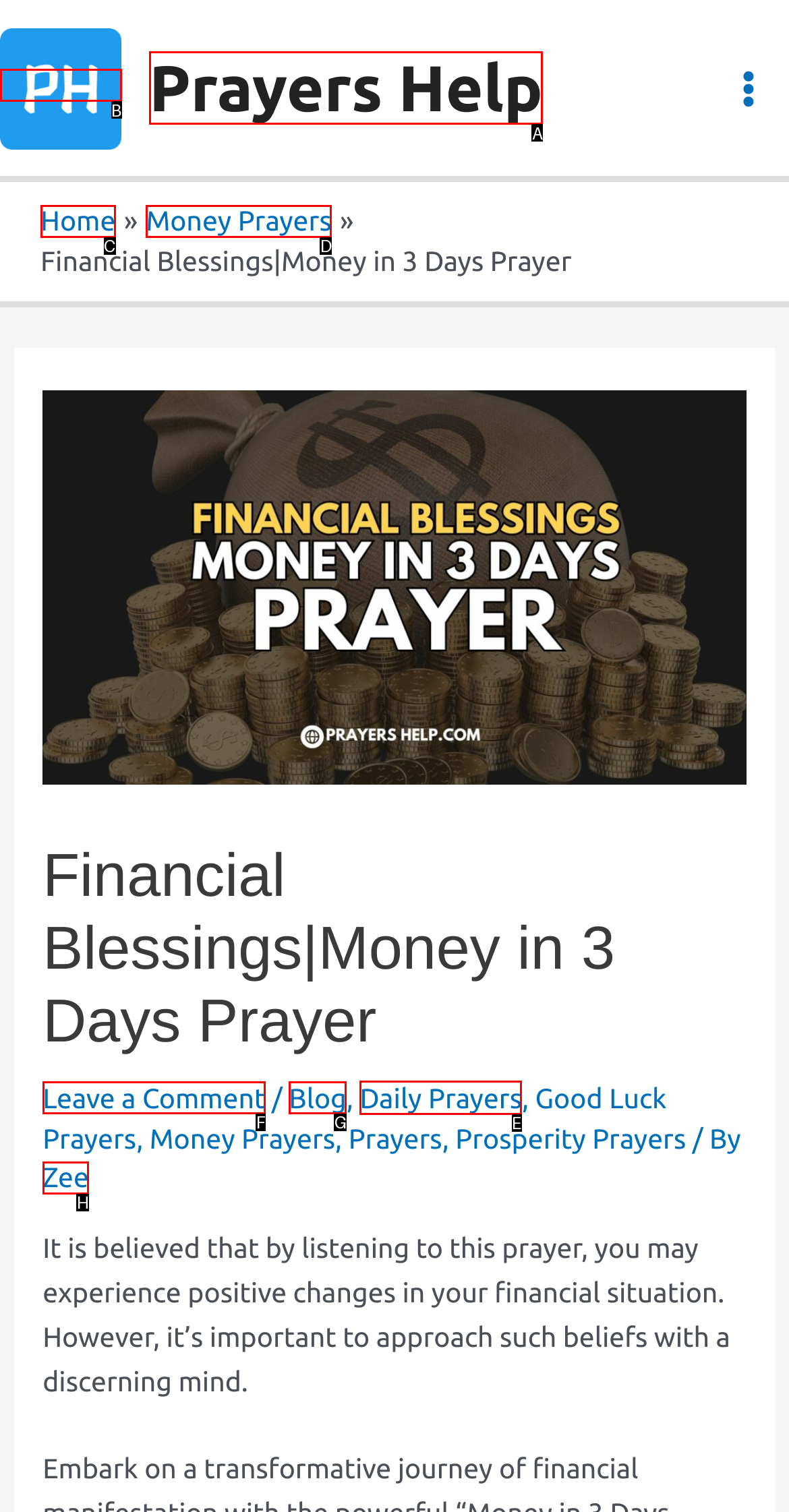From the given options, choose the one to complete the task: Visit the 'Daily Prayers' page
Indicate the letter of the correct option.

E